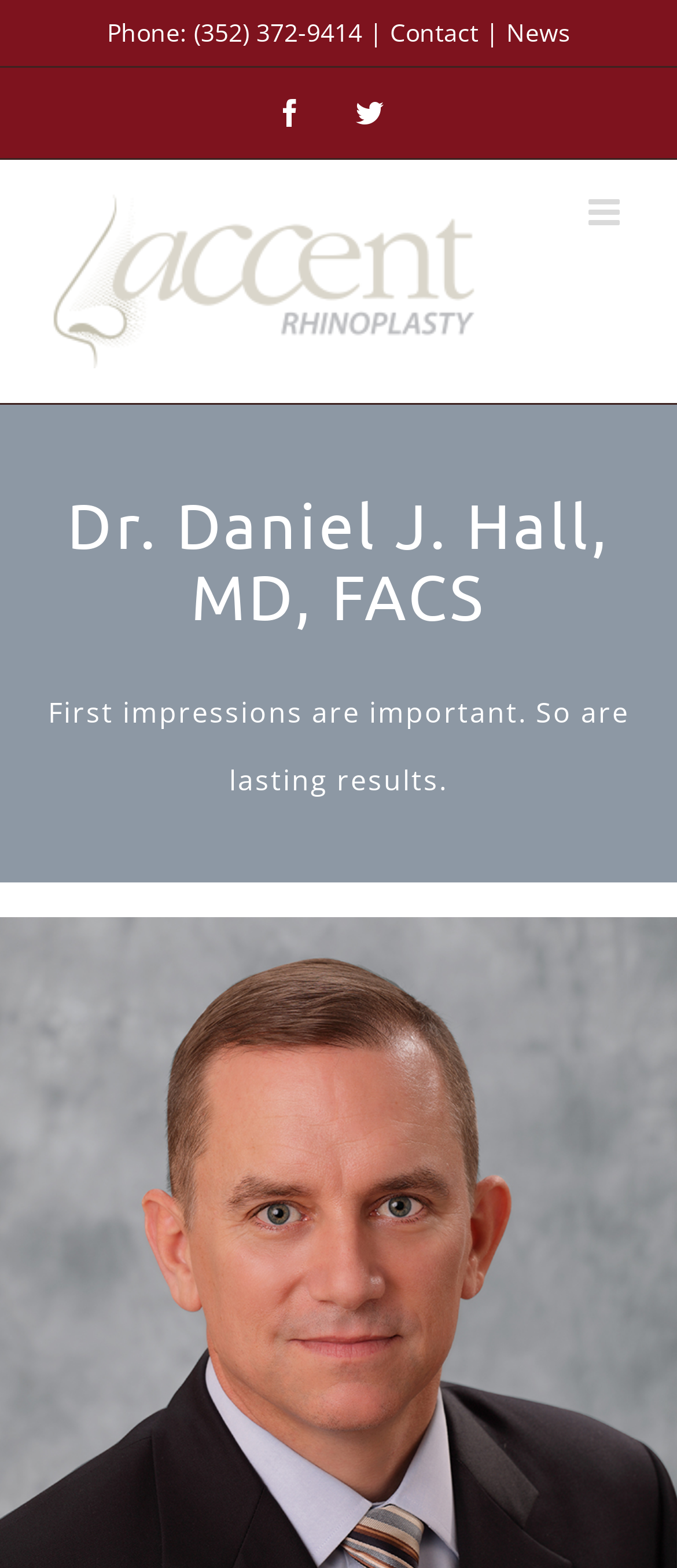What is the doctor's specialty?
Please answer the question with as much detail as possible using the screenshot.

I found the doctor's specialty by looking at the overall content of the webpage, which is focused on rhinoplasty and reconstructive nose surgery, indicating that the doctor's specialty is rhinoplasty.